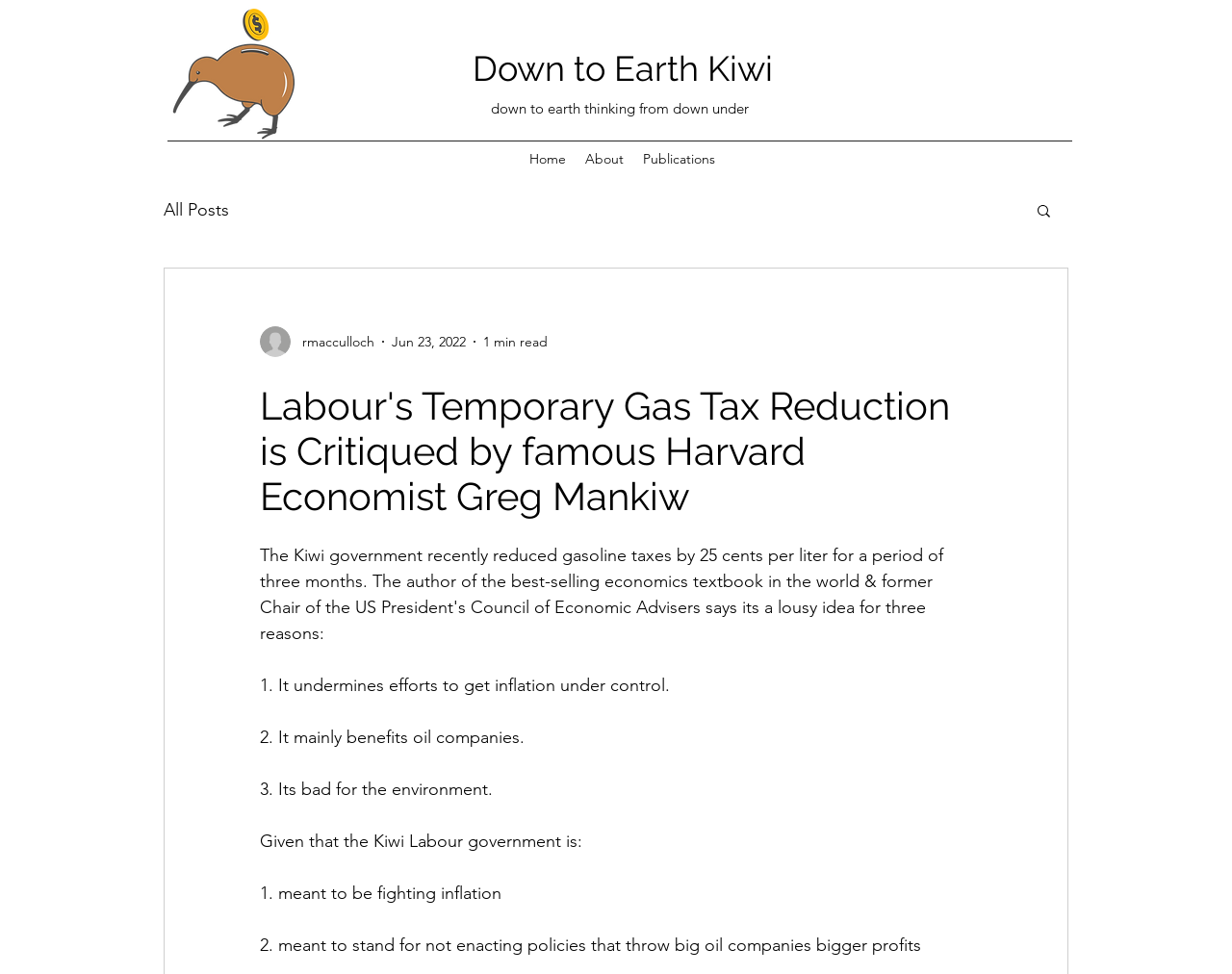What is the main heading displayed on the webpage? Please provide the text.

Labour's Temporary Gas Tax Reduction is Critiqued by famous Harvard Economist Greg Mankiw